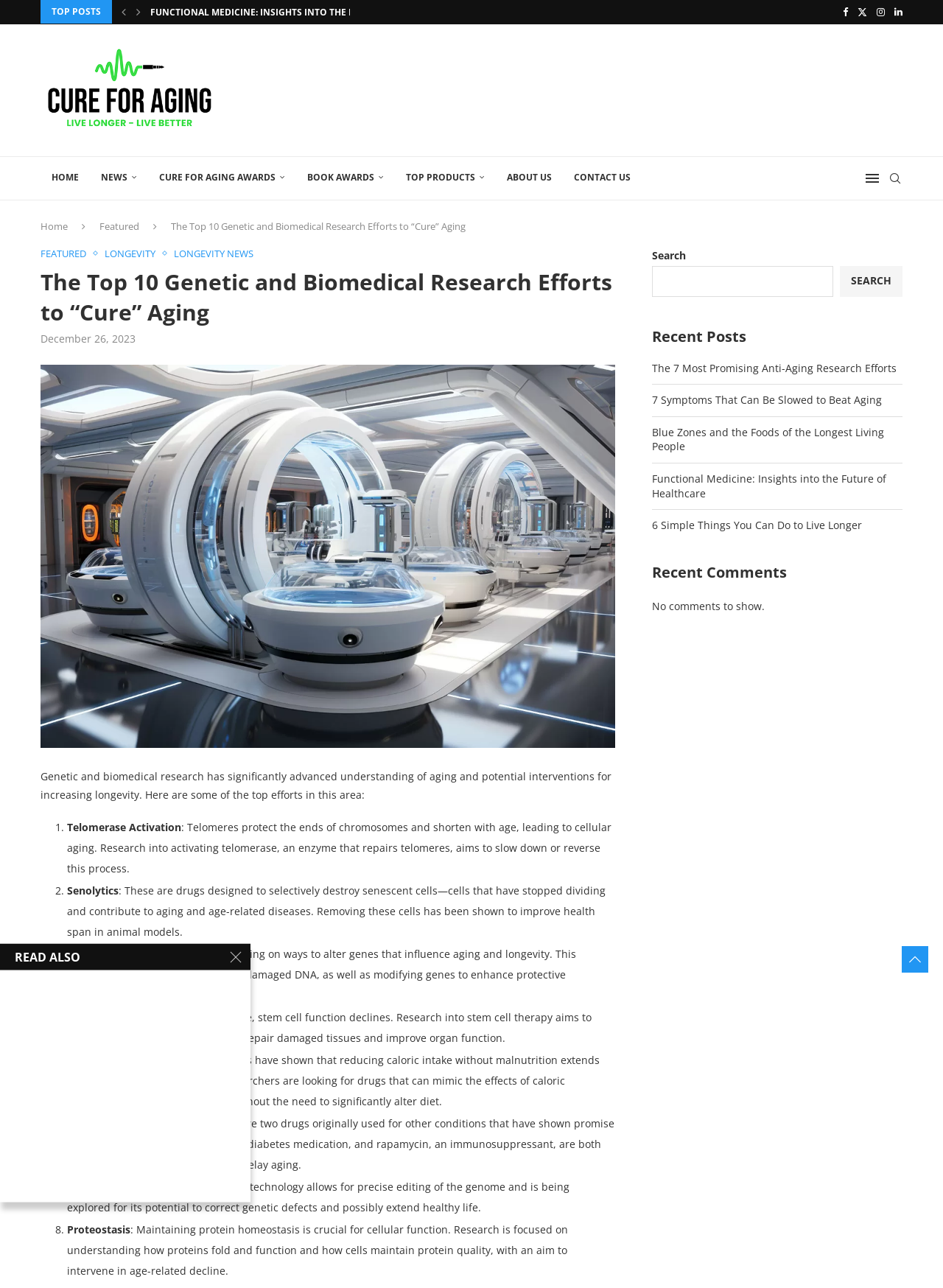Give an in-depth explanation of the webpage layout and content.

This webpage is about the top 10 genetic and biomedical research efforts to "cure" aging. At the top, there is a navigation bar with links to "Home", "News", "Cure for Aging Awards", "Book Awards", "Top Products", "About Us", and "Contact Us". Below this, there is a heading that reads "The Top 10 Genetic and Biomedical Research Efforts to “Cure” Aging". 

The main content of the page is divided into sections, each describing a different research effort. These sections are numbered from 1 to 10 and include topics such as telomerase activation, senolytics, gene therapy, stem cell therapy, caloric restriction mimetics, metformin and rapamycin, CRISPR/Cas9 and gene editing, and proteostasis. Each section provides a brief description of the research effort and its potential to extend healthy life.

On the right side of the page, there is a sidebar with links to recent posts, including "The 7 Most Promising Anti-Aging Research Efforts", "7 Symptoms That Can Be Slowed to Beat Aging", and "Blue Zones and the Foods of the Longest Living People". There is also a search bar at the top right corner of the page.

At the bottom of the page, there are social media links to Facebook, Twitter, Instagram, and LinkedIn.